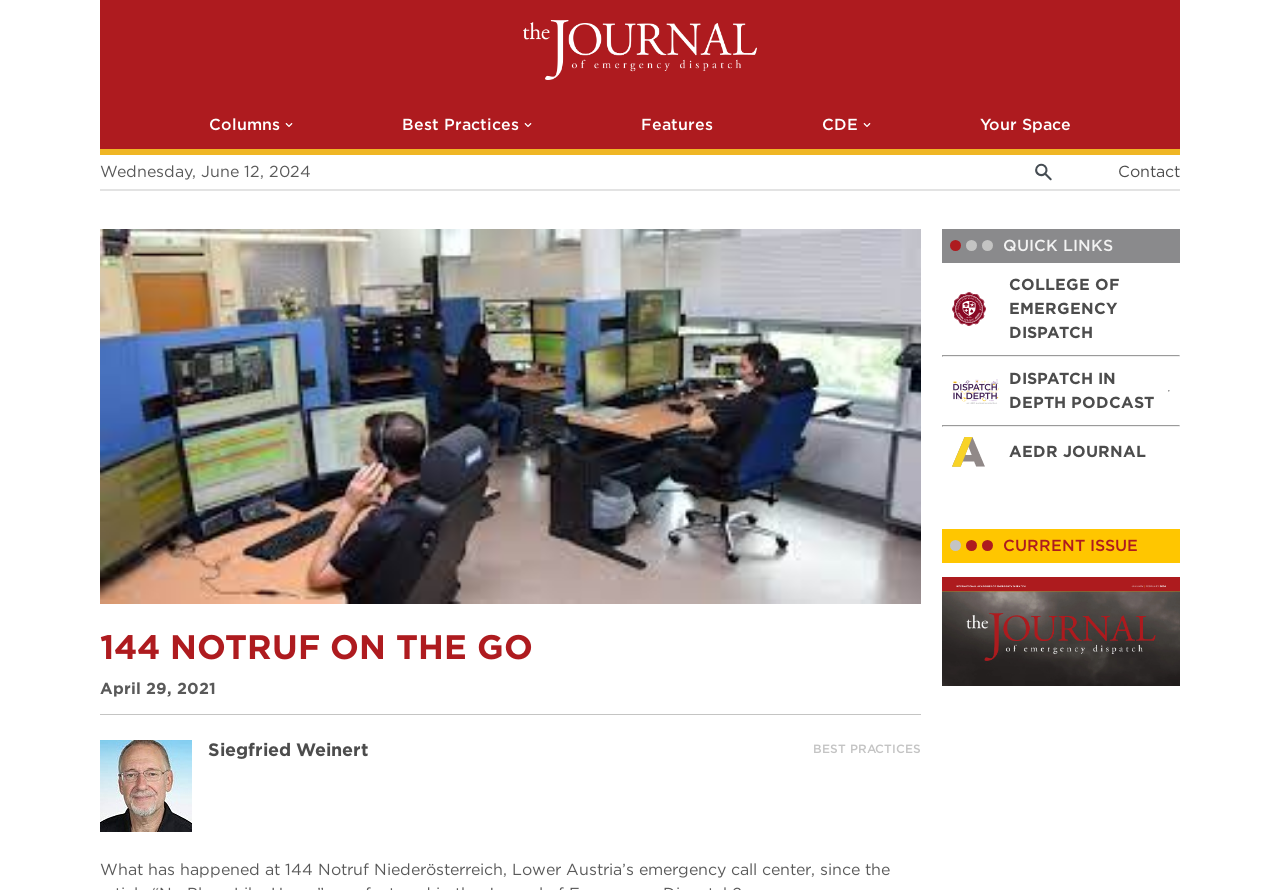Provide a brief response using a word or short phrase to this question:
What is the name of the author in the current issue?

Siegfried Weinert